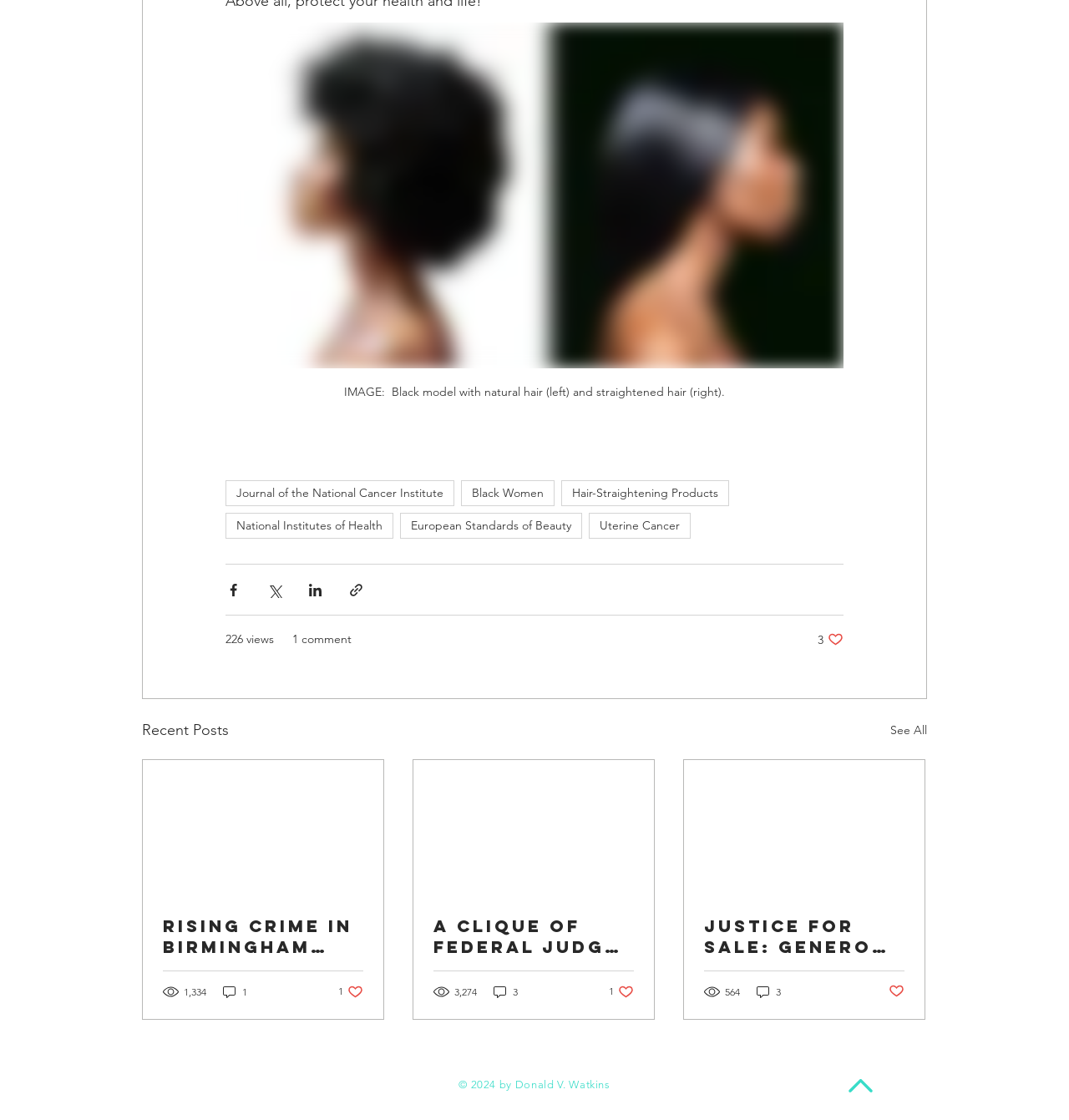Please provide a brief answer to the question using only one word or phrase: 
What is the topic of the image on the top?

Hair straightening